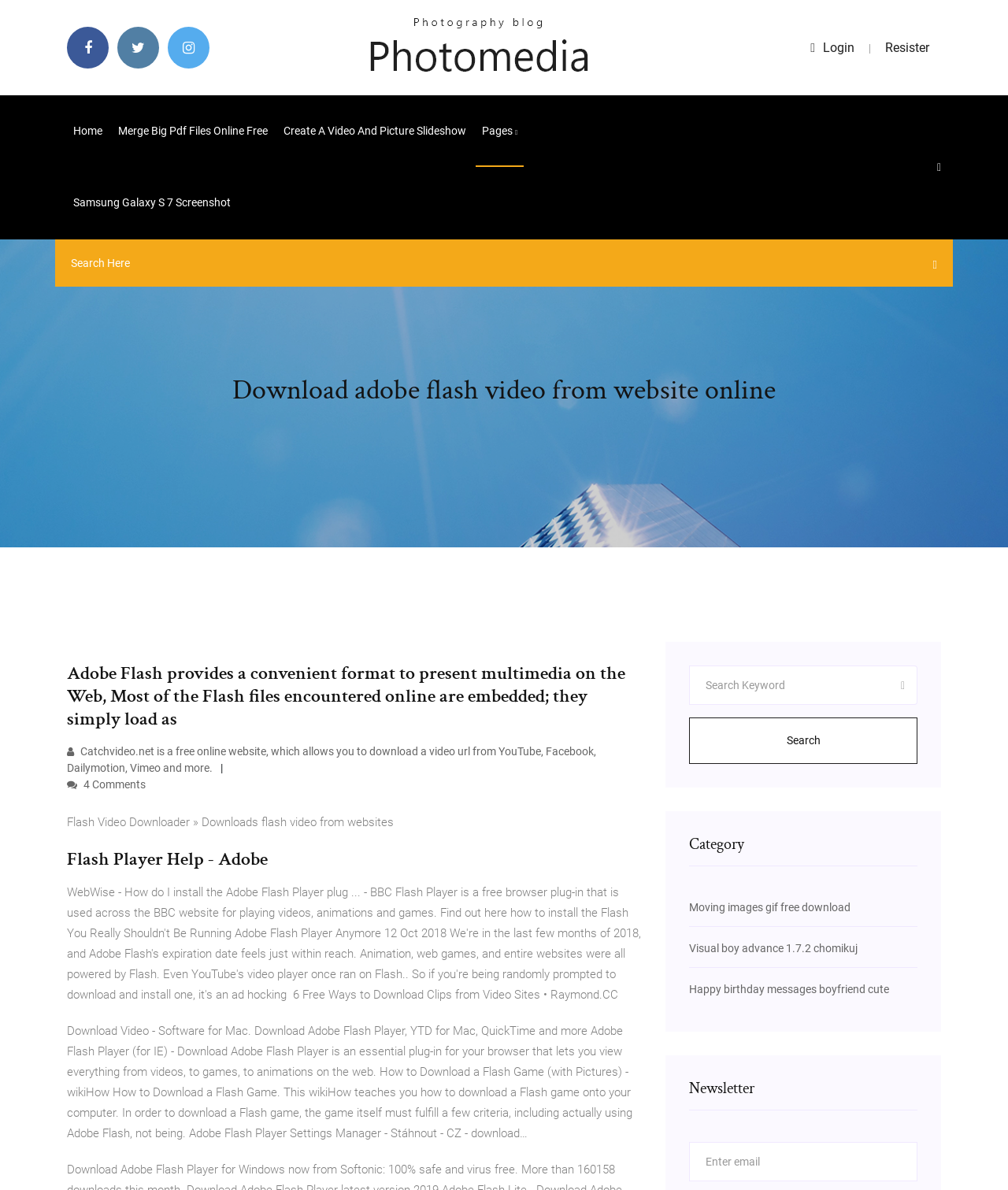What is the format of the multimedia presented on this website?
Could you please answer the question thoroughly and with as much detail as possible?

The webpage mentions that Adobe Flash provides a convenient format to present multimedia on the Web, and most of the Flash files encountered online are embedded. This suggests that the website is focused on Adobe Flash as the format for multimedia presentation.